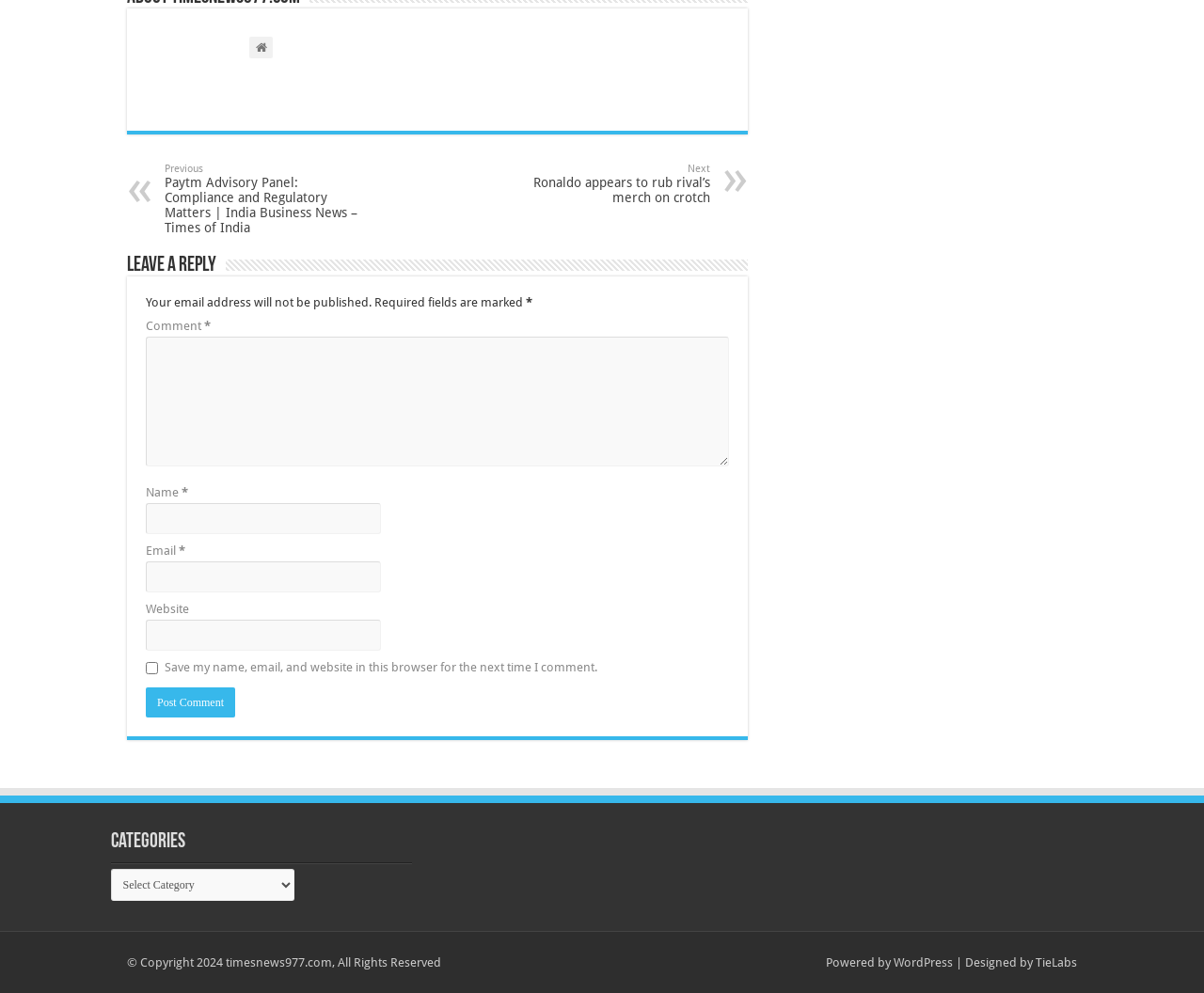What is the function of the checkbox below the 'Email' text box?
Refer to the image and give a detailed response to the question.

The checkbox is labeled 'Save my name, email, and website in this browser for the next time I comment.' This suggests that checking this box will allow the website to store the user's name, email, and website information, making it easier for them to comment in the future.